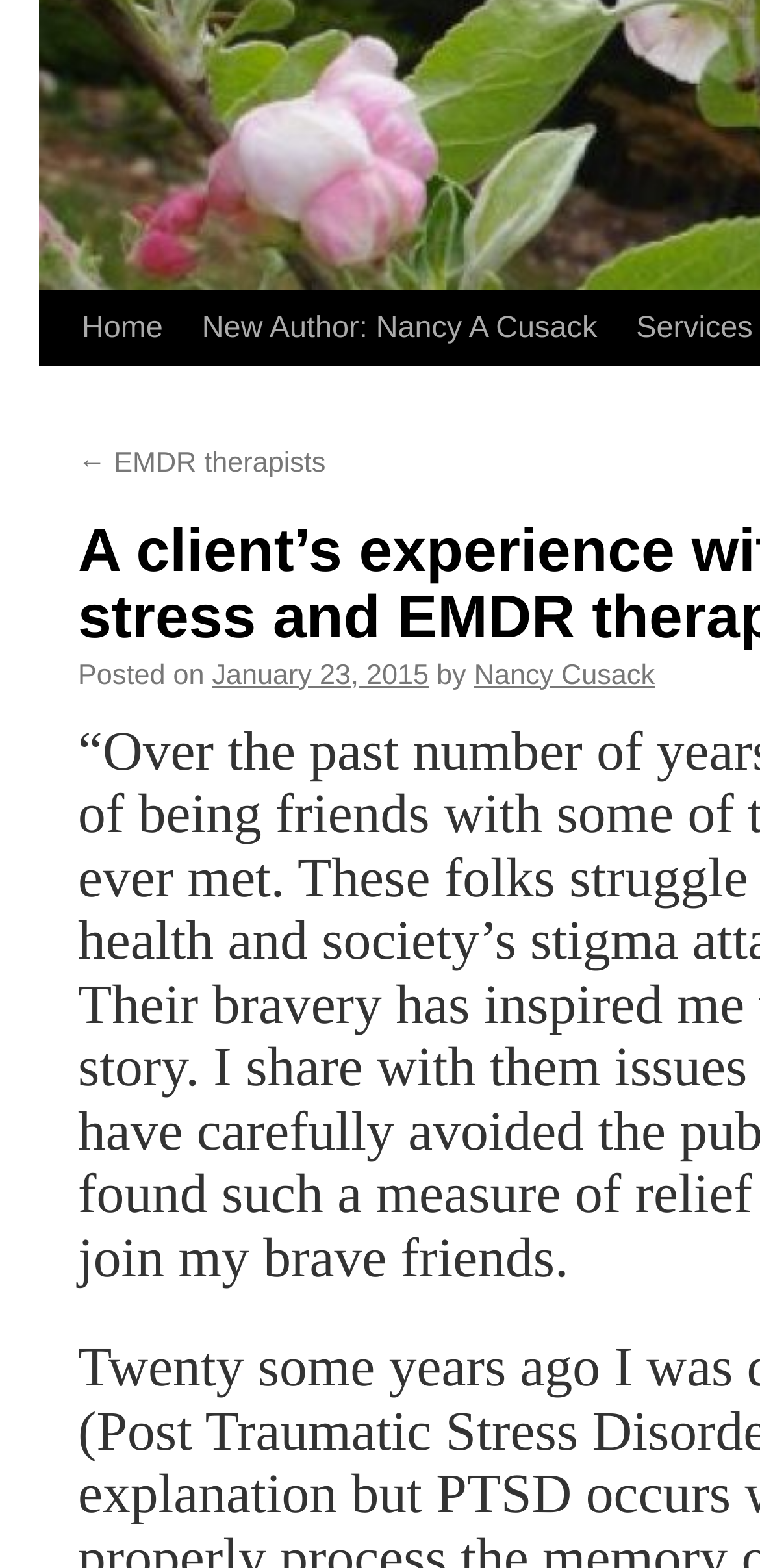Provide the bounding box coordinates of the HTML element described by the text: "← EMDR therapists". The coordinates should be in the format [left, top, right, bottom] with values between 0 and 1.

[0.103, 0.333, 0.429, 0.353]